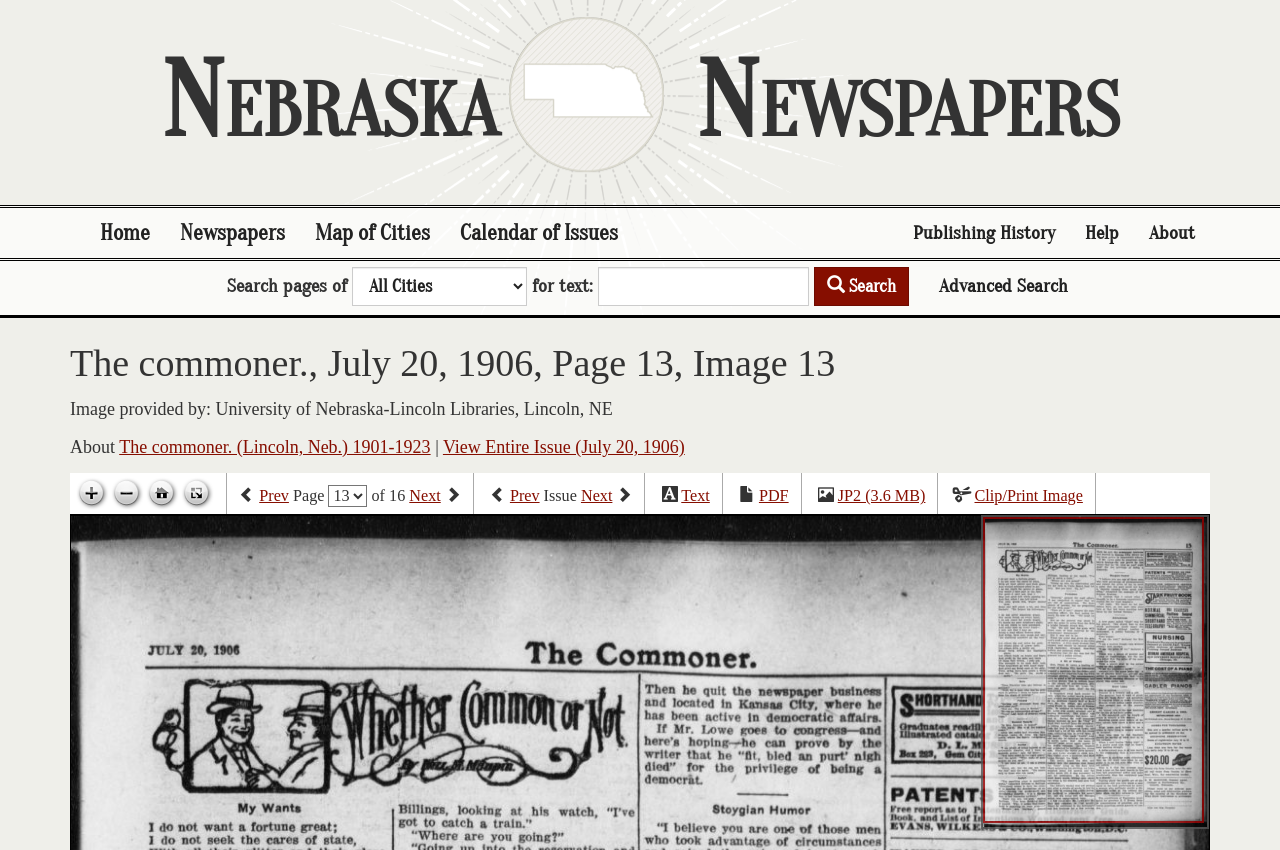Bounding box coordinates must be specified in the format (top-left x, top-left y, bottom-right x, bottom-right y). All values should be floating point numbers between 0 and 1. What are the bounding box coordinates of the UI element described as: Advanced Search

[0.722, 0.307, 0.846, 0.366]